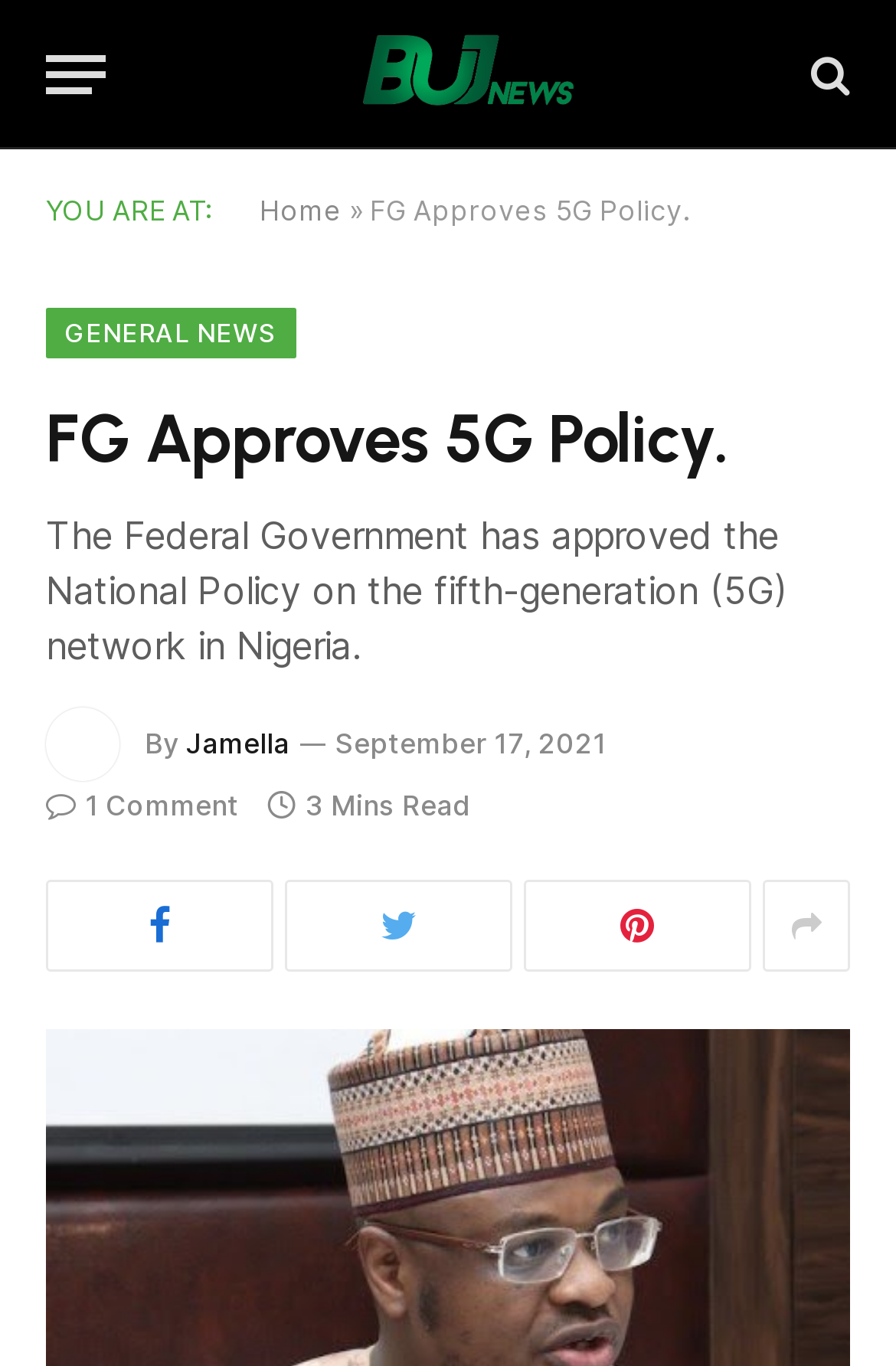What is the topic of the news article?
Refer to the image and provide a concise answer in one word or phrase.

FG Approves 5G Policy